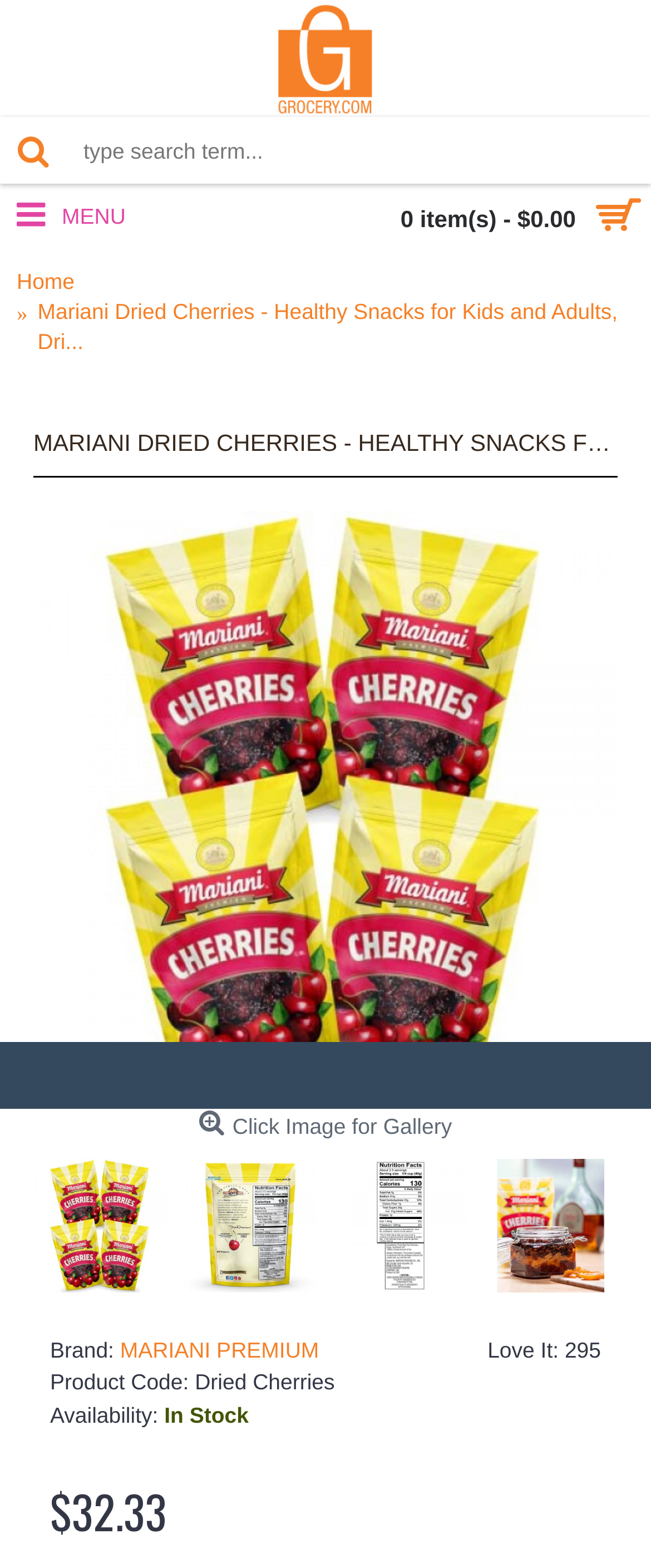What is the type of product being sold?
Look at the screenshot and respond with a single word or phrase.

Dried Cherries